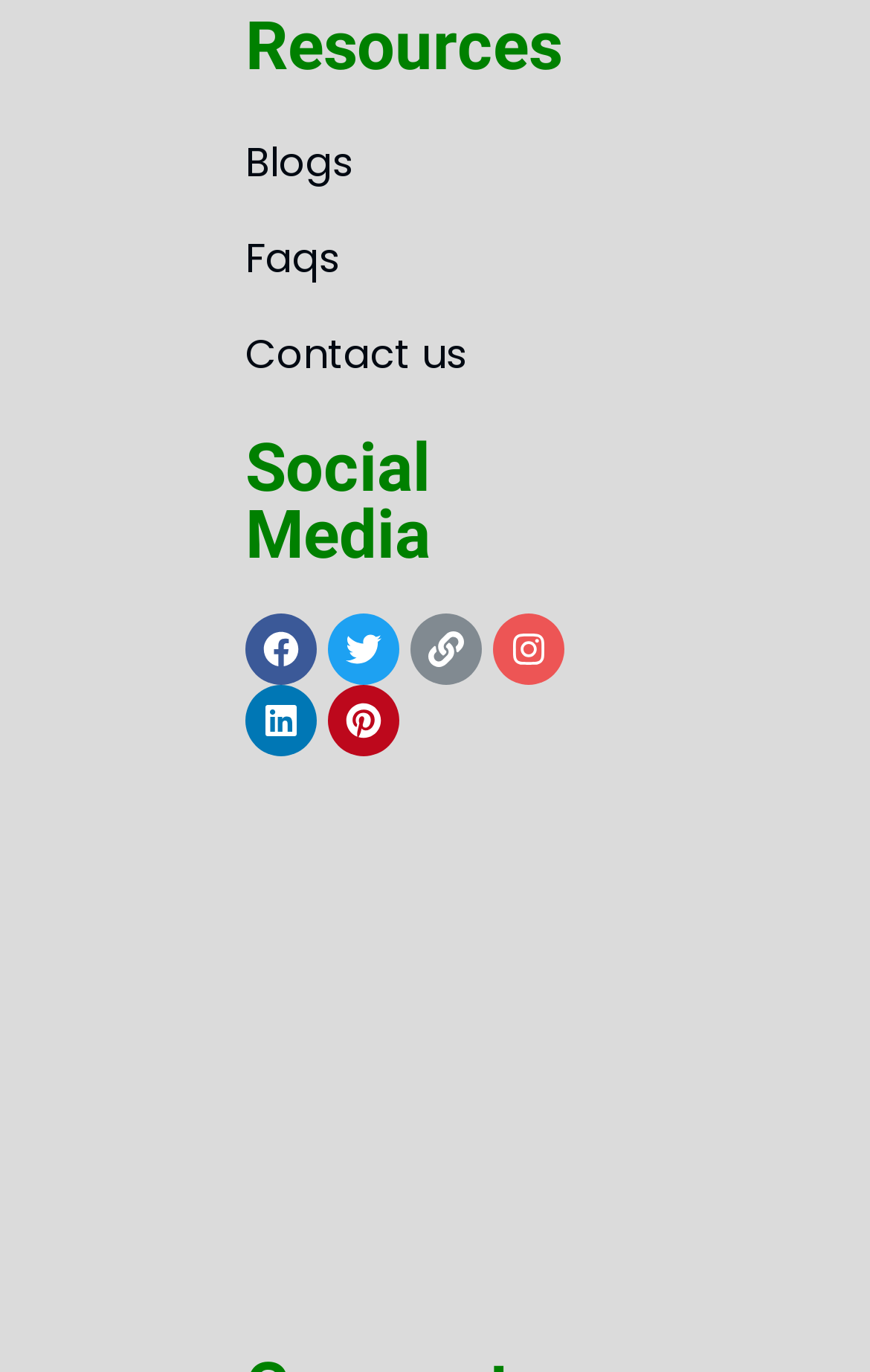Answer the following inquiry with a single word or phrase:
How many images are there on the webpage?

7